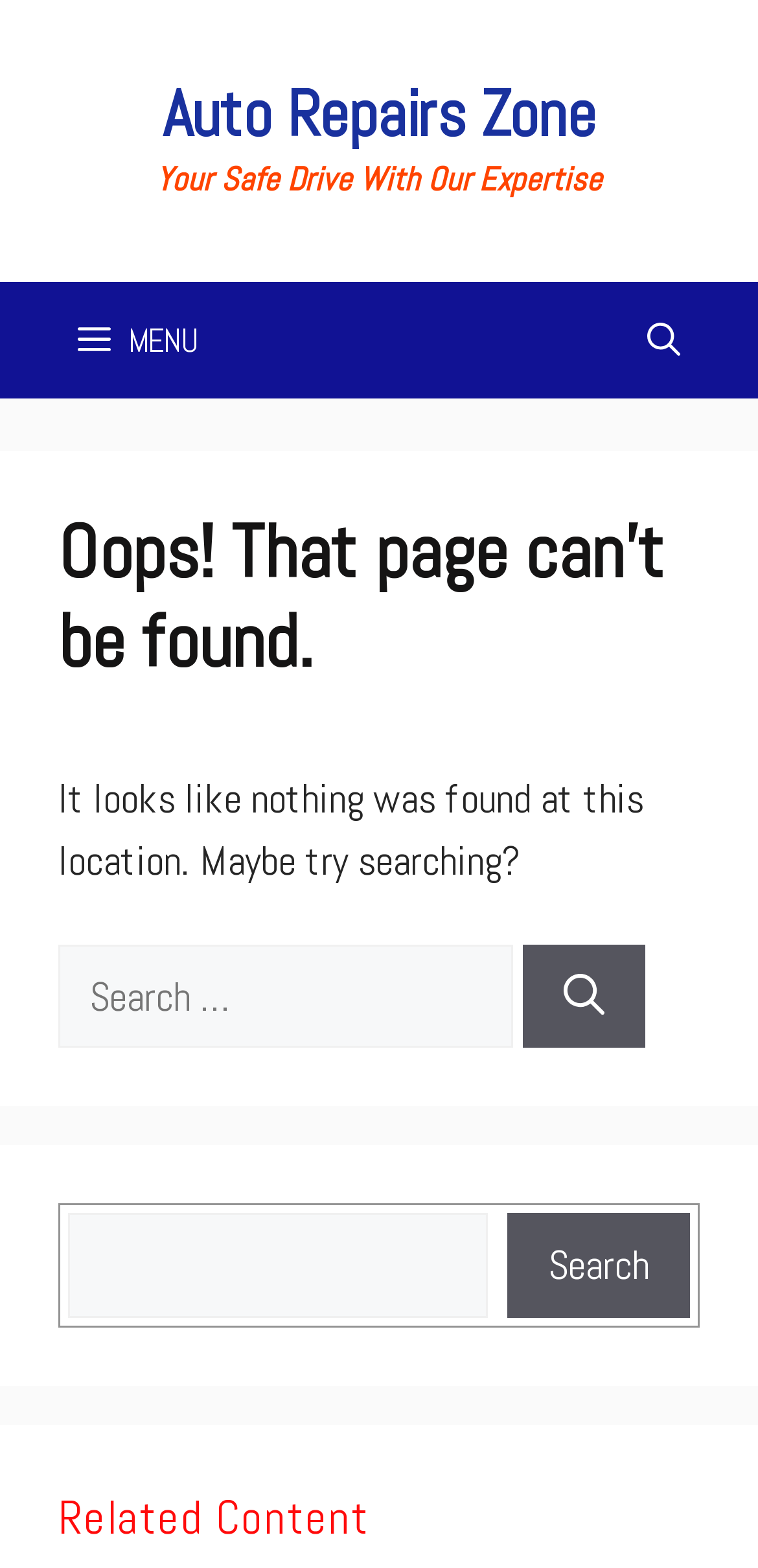What is the error message displayed on the webpage?
Refer to the image and answer the question using a single word or phrase.

Page not found